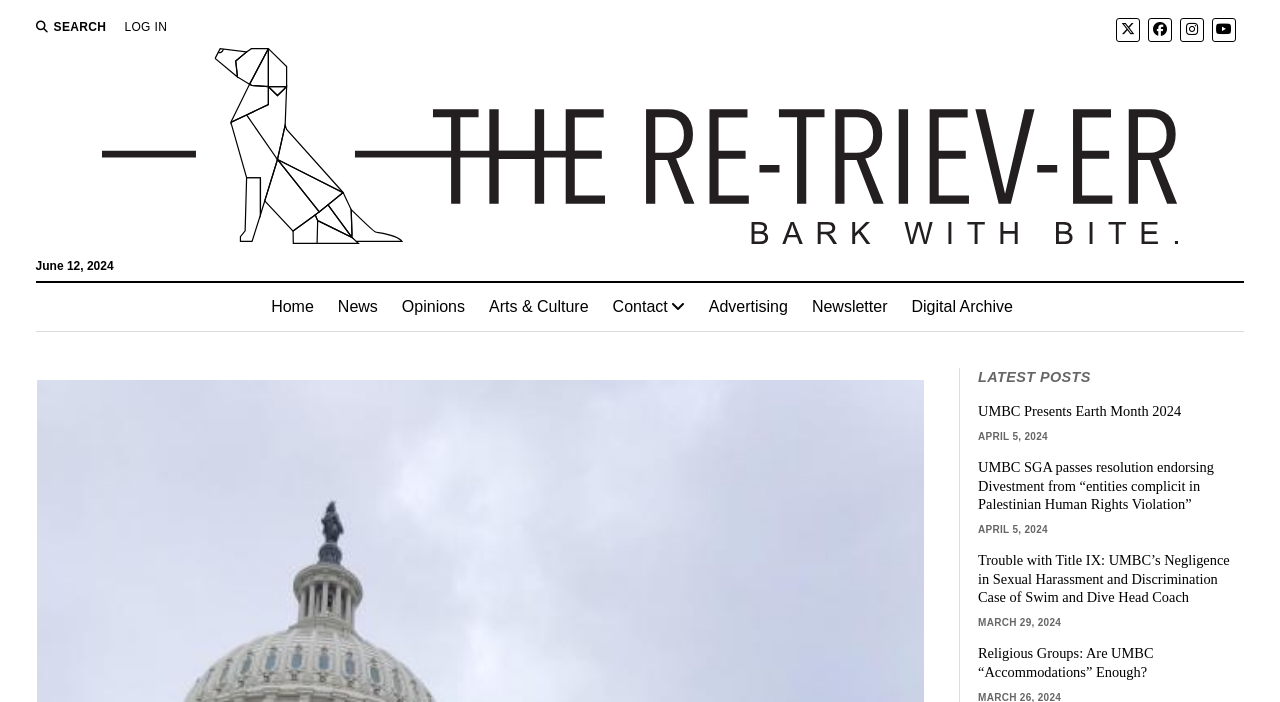Identify the bounding box coordinates necessary to click and complete the given instruction: "visit the facebook page".

[0.901, 0.031, 0.912, 0.051]